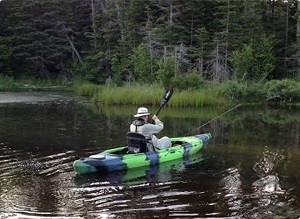Depict the image with a detailed narrative.

A serene scene captures a lone kayaker navigating the calm waters of a brook trout lake in Michigan's Upper Peninsula. The early morning light bathes the surroundings in a soft glow, highlighting the lush greenery that frames the body of water. The kayaker, dressed in a protective hat and gear, uses a paddle to guide their kayak, which features a vibrant green and blue color scheme. Despite the tranquility of the setting, the lake is notably quiet, devoid of any visible fish activity. This image beautifully encapsulates the joys of exploration and fishing, even on days when the catch may be elusive. The tranquility of this environment speaks to the inherent beauty of nature, inviting reflection and appreciation.